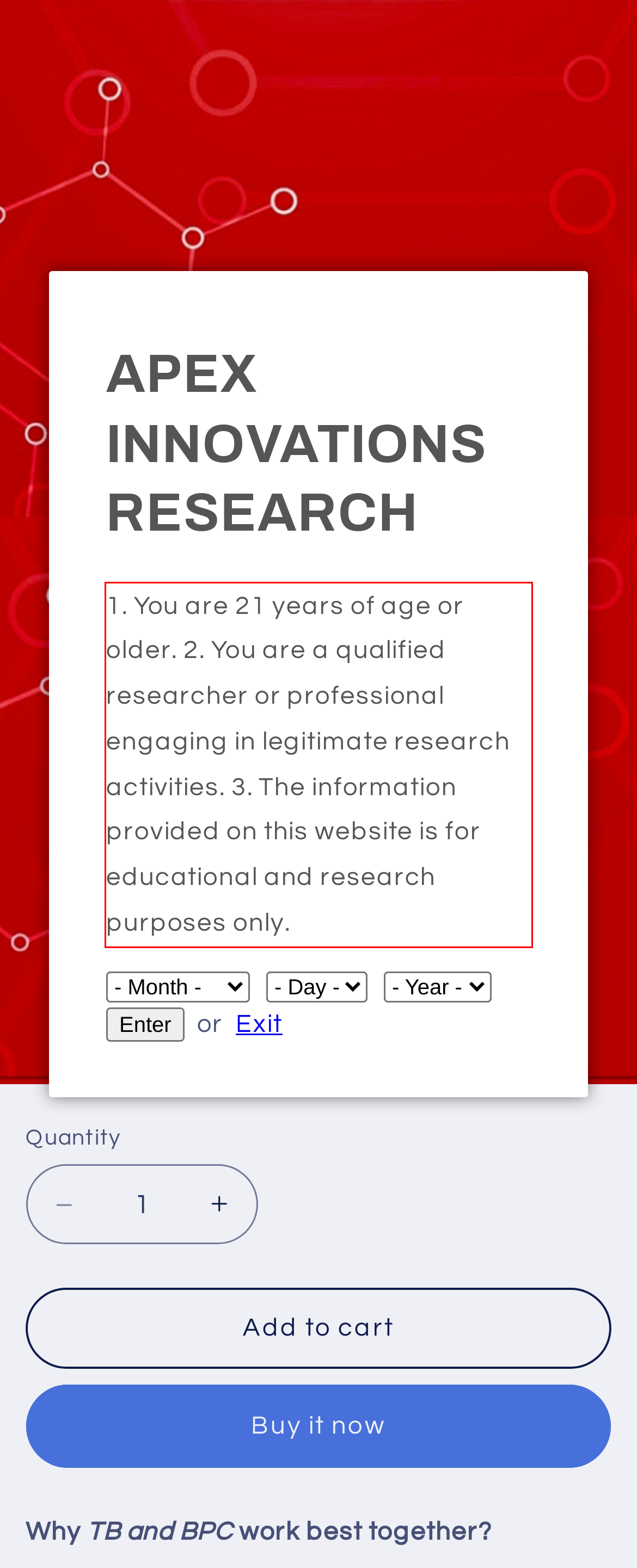Examine the screenshot of the webpage, locate the red bounding box, and generate the text contained within it.

1. You are 21 years of age or older. 2. You are a qualified researcher or professional engaging in legitimate research activities. 3. The information provided on this website is for educational and research purposes only.